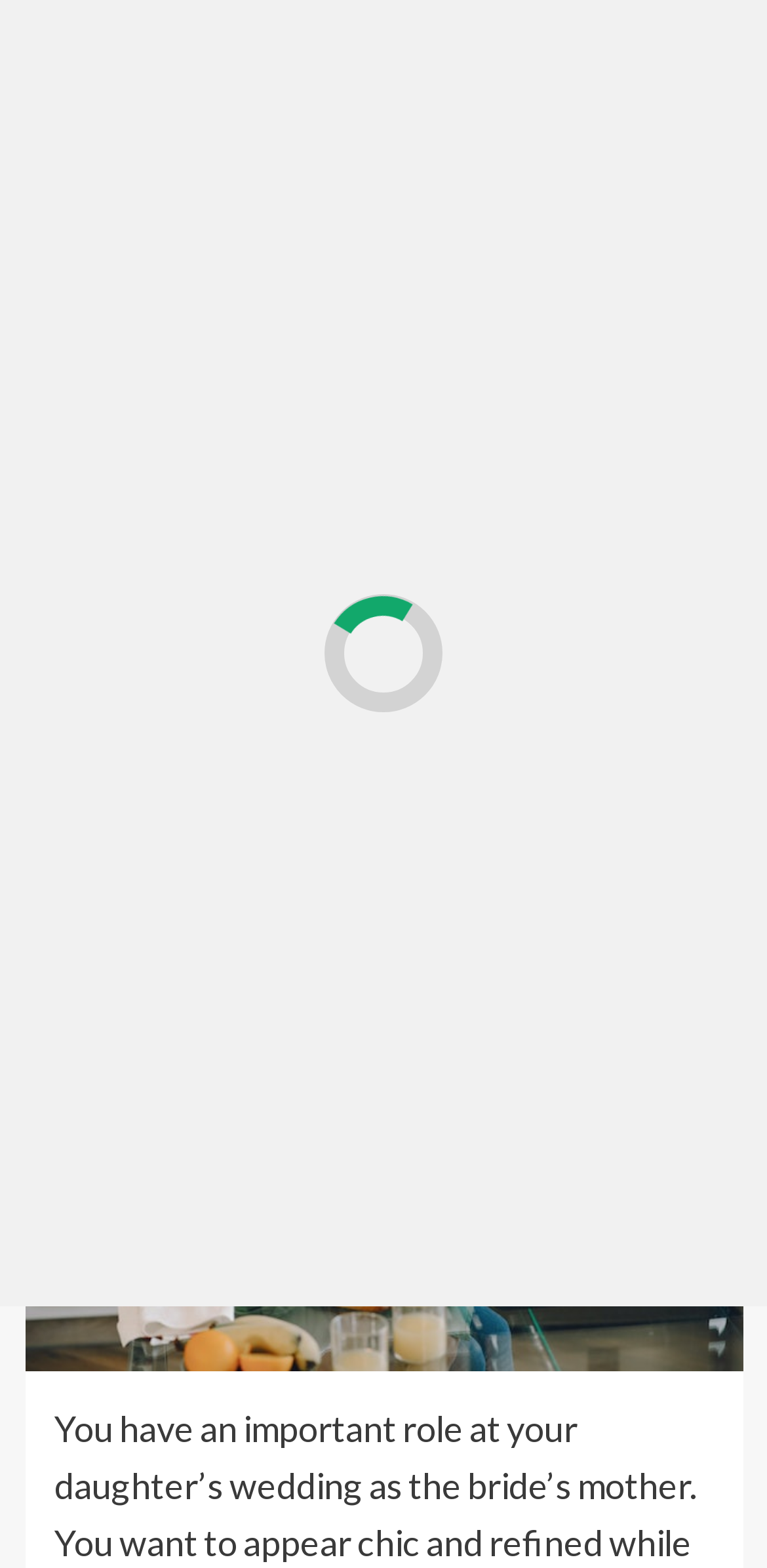Locate the bounding box coordinates of the UI element described by: "Warshan 23". Provide the coordinates as four float numbers between 0 and 1, formatted as [left, top, right, bottom].

[0.099, 0.526, 0.263, 0.544]